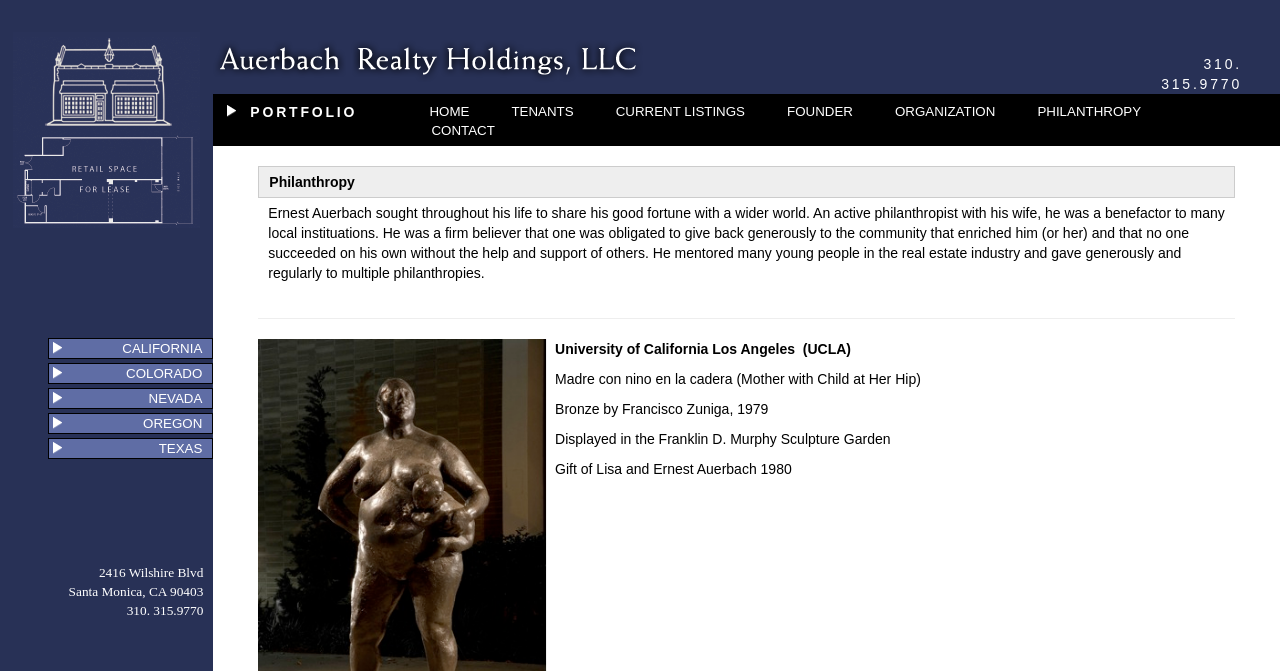Please locate the clickable area by providing the bounding box coordinates to follow this instruction: "Go to Portfolio".

[0.196, 0.155, 0.279, 0.179]